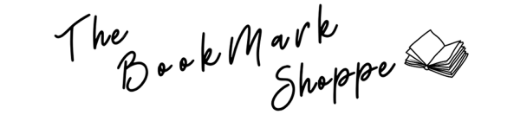What atmosphere does the logo evoke?
Kindly offer a detailed explanation using the data available in the image.

The design of the logo, with its elegant font and literary illustration, creates a sense of warmth and welcoming, evoking a cozy and friendly atmosphere that invites customers to explore the shop's offerings.